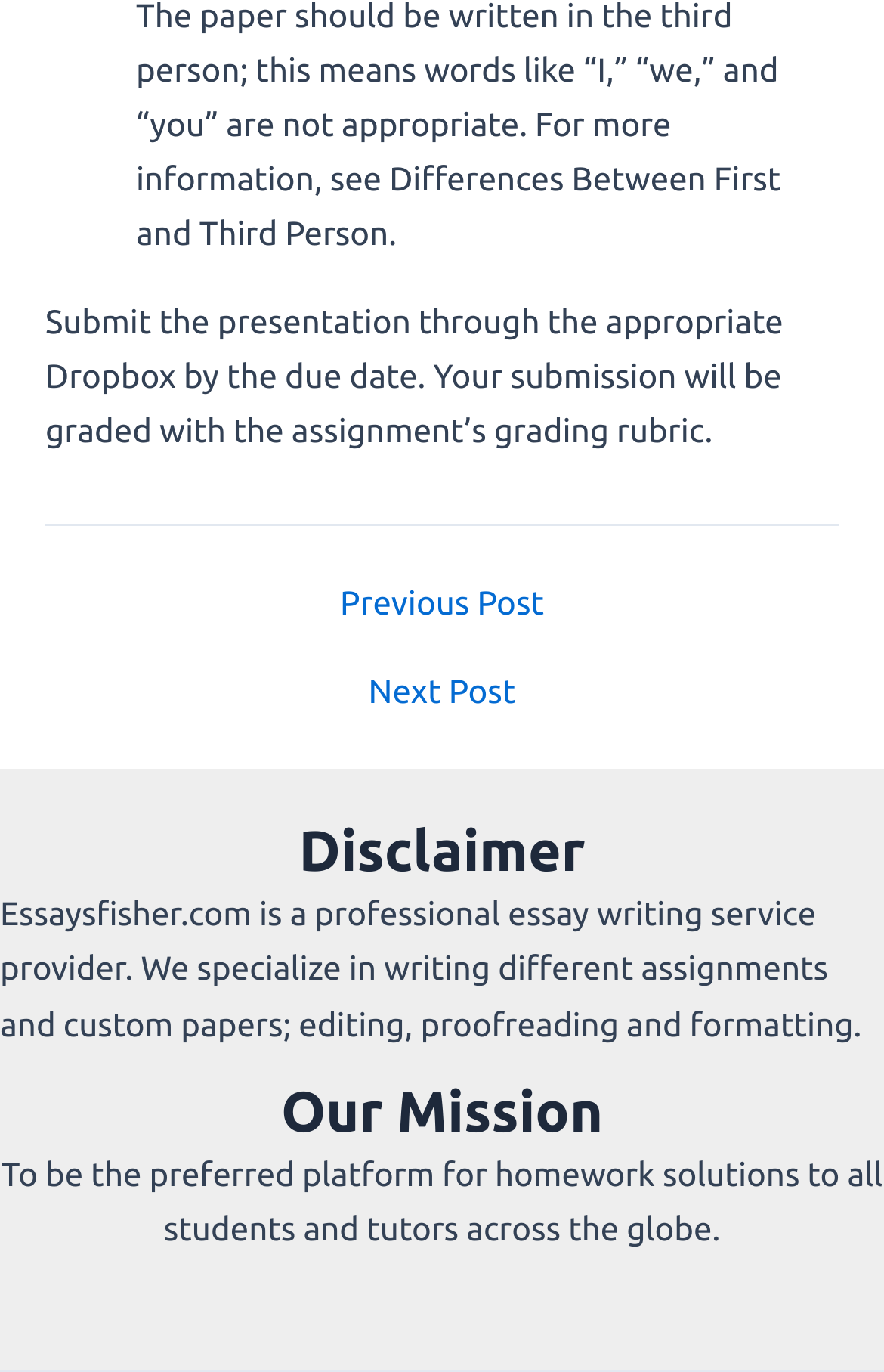How many navigation links are available?
Examine the image closely and answer the question with as much detail as possible.

The webpage has a 'Post navigation' section that contains two links: 'Previous Post' and 'Next Post'. These links are used for navigating between posts, and there are only two of them.